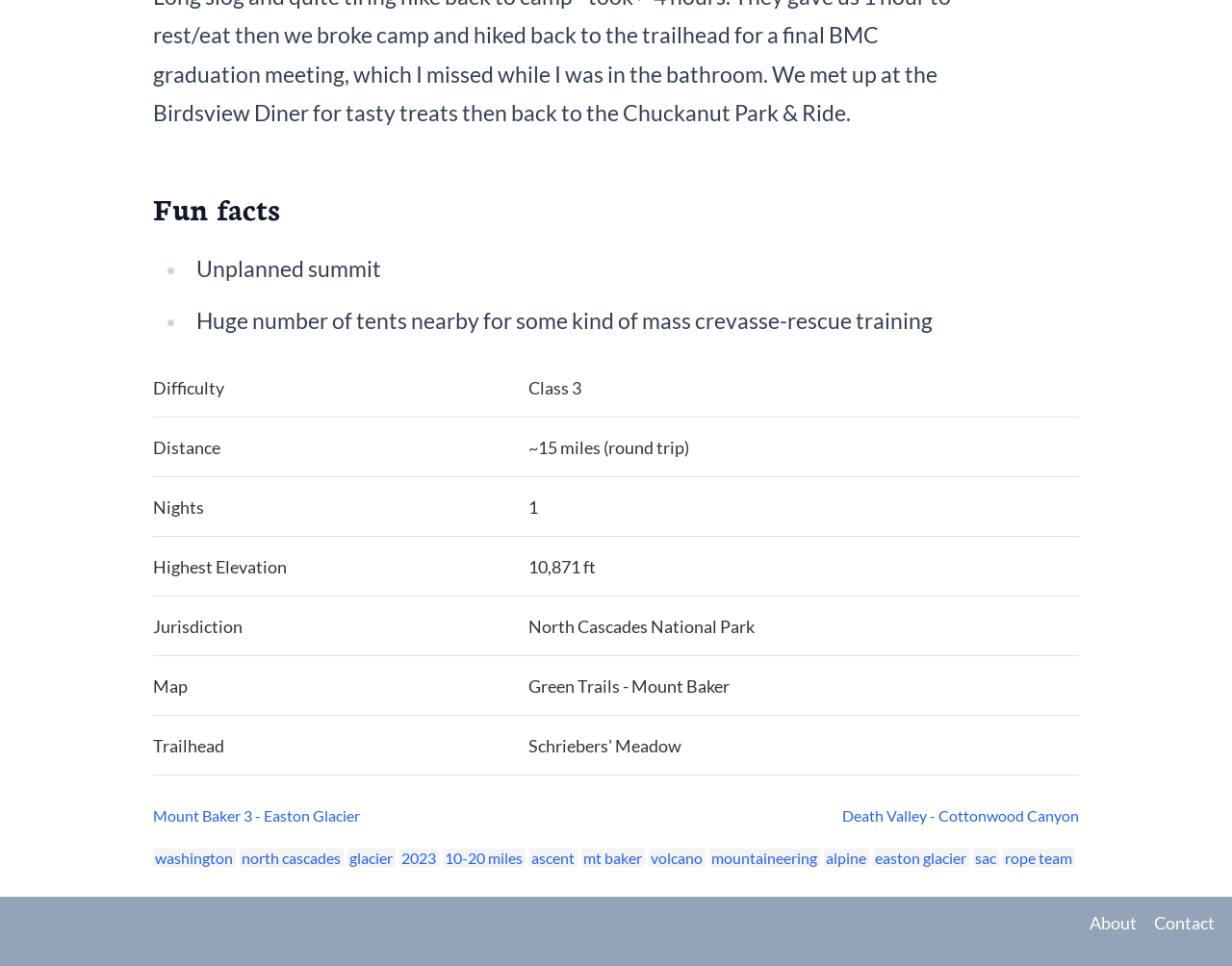What is the highest elevation of the hike?
Refer to the image and give a detailed answer to the query.

According to the table on the webpage, the highest elevation of the hike is listed as '10,871 ft' in the 'Highest Elevation' column.